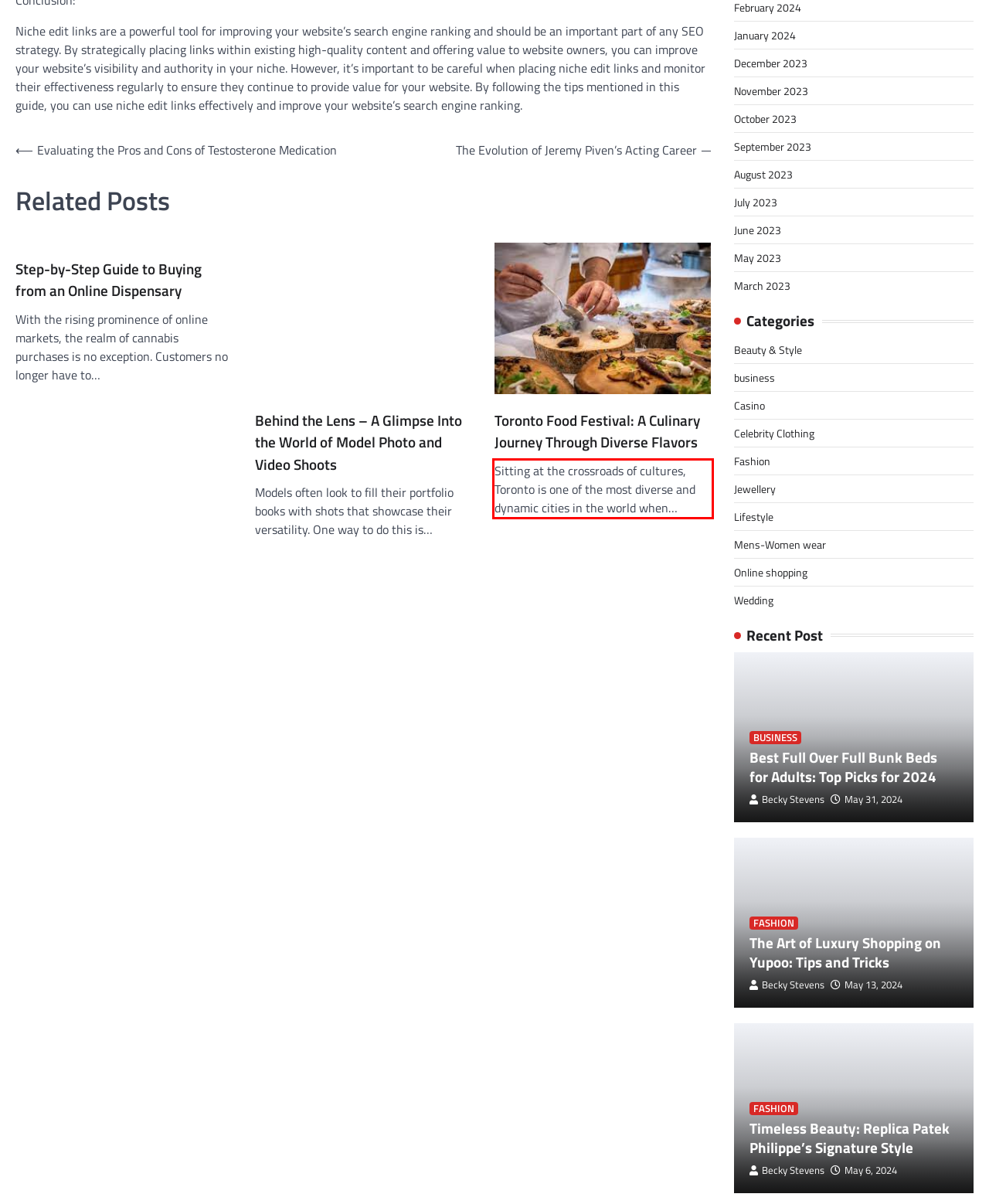Given a screenshot of a webpage, identify the red bounding box and perform OCR to recognize the text within that box.

Sitting at the crossroads of cultures, Toronto is one of the most diverse and dynamic cities in the world when…